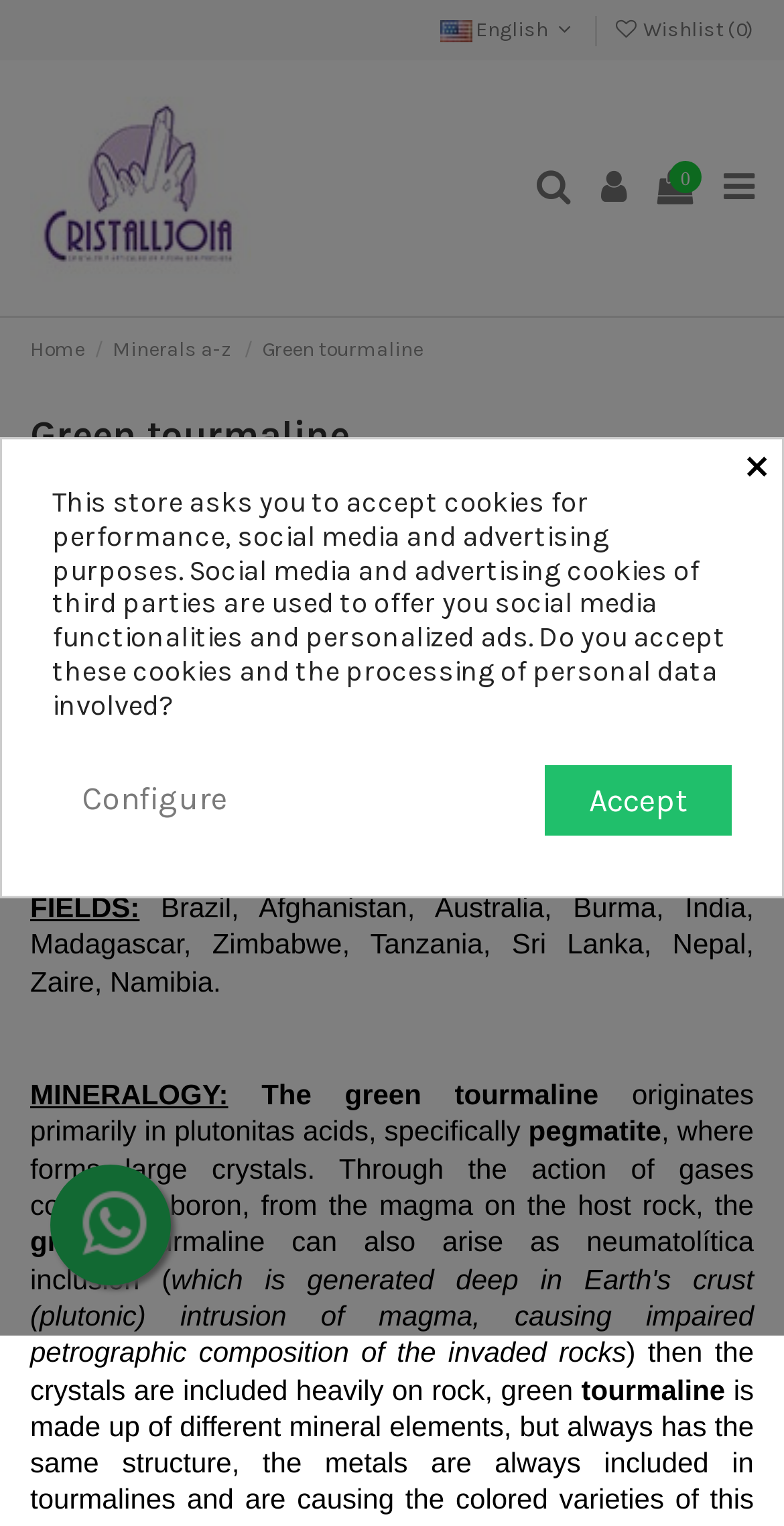Could you indicate the bounding box coordinates of the region to click in order to complete this instruction: "View Cristalljoia Barcelona".

[0.038, 0.063, 0.321, 0.184]